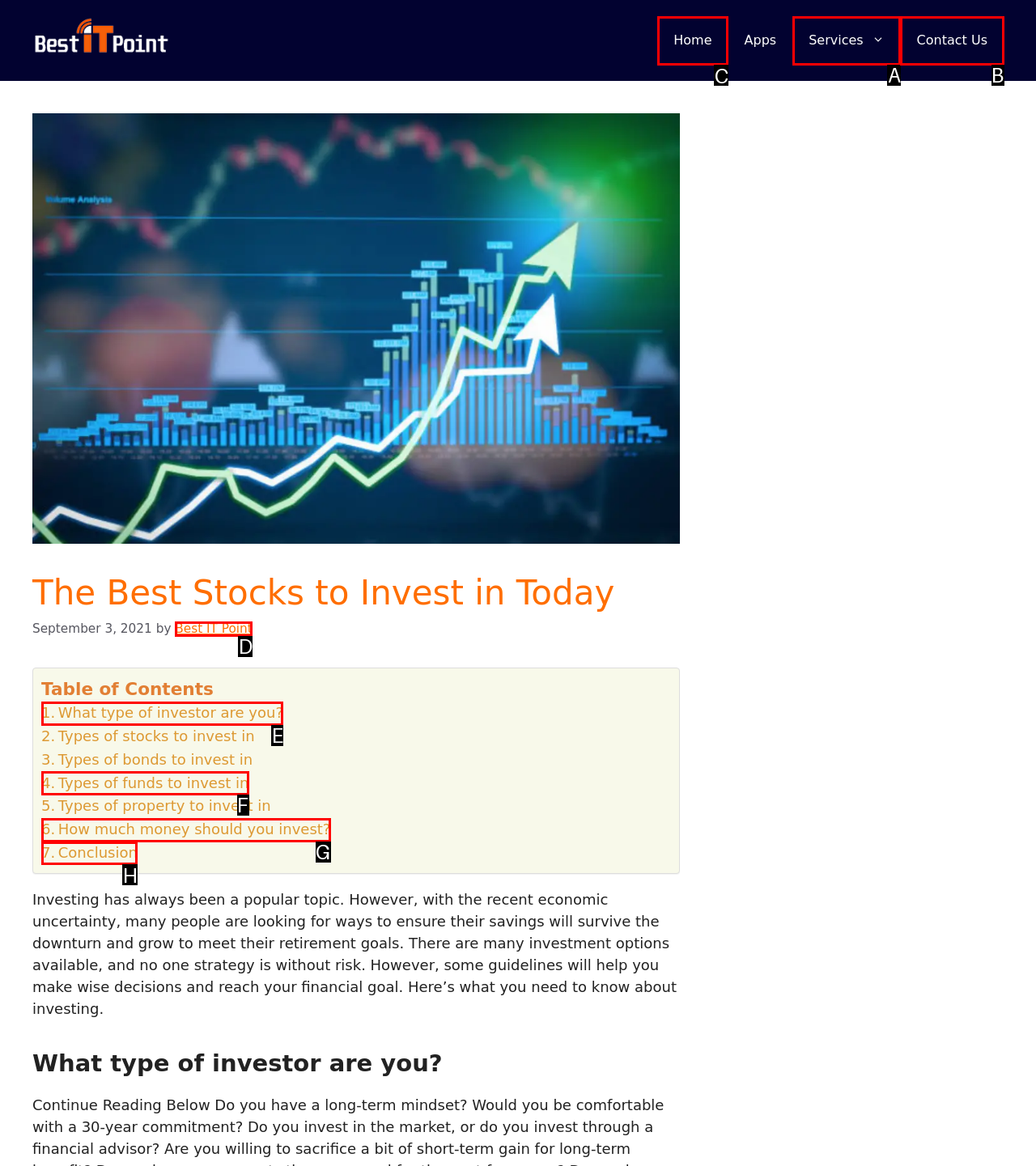Select the correct option from the given choices to perform this task: Click on the 'Home' link. Provide the letter of that option.

C